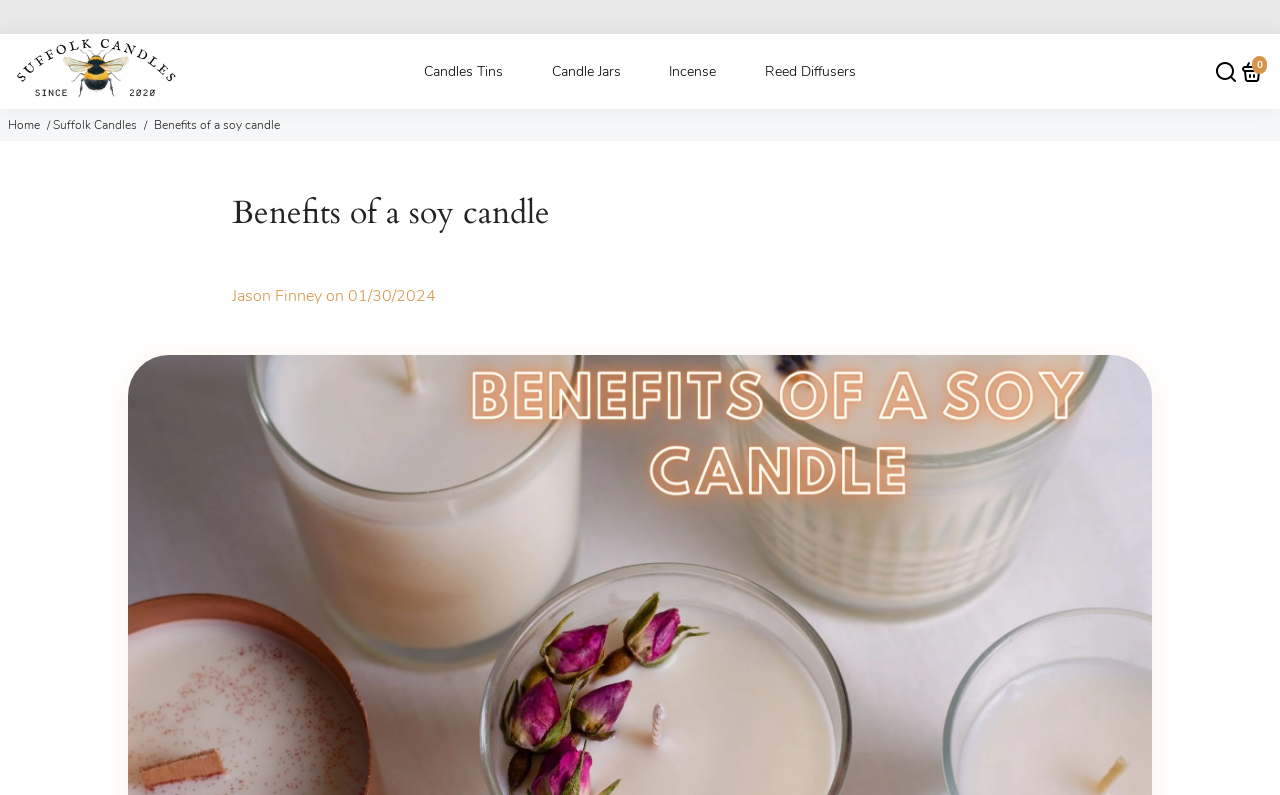Please give a one-word or short phrase response to the following question: 
How many types of products are listed in the navigation menu?

5